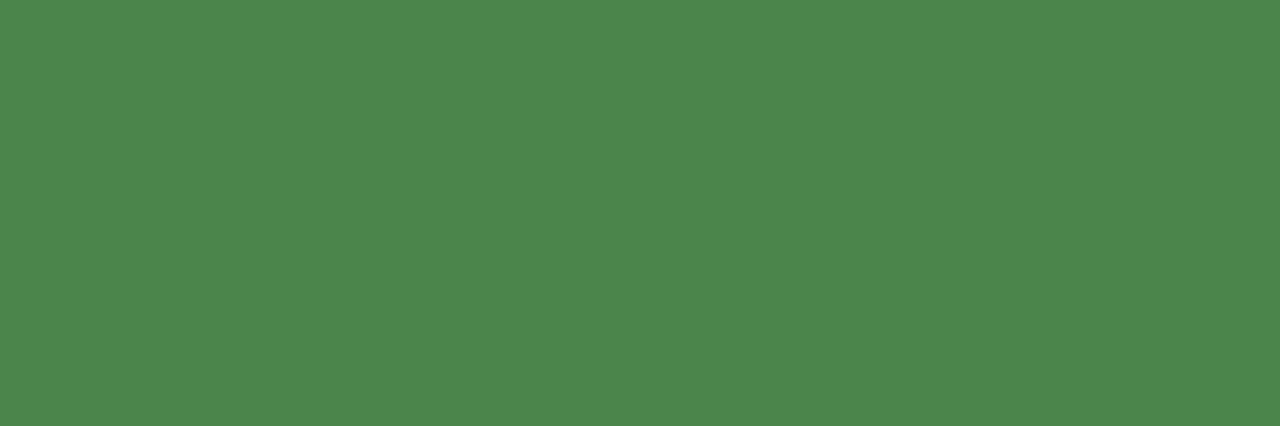Identify the bounding box coordinates of the HTML element based on this description: "Cannabis Corner".

[0.791, 0.907, 0.864, 0.95]